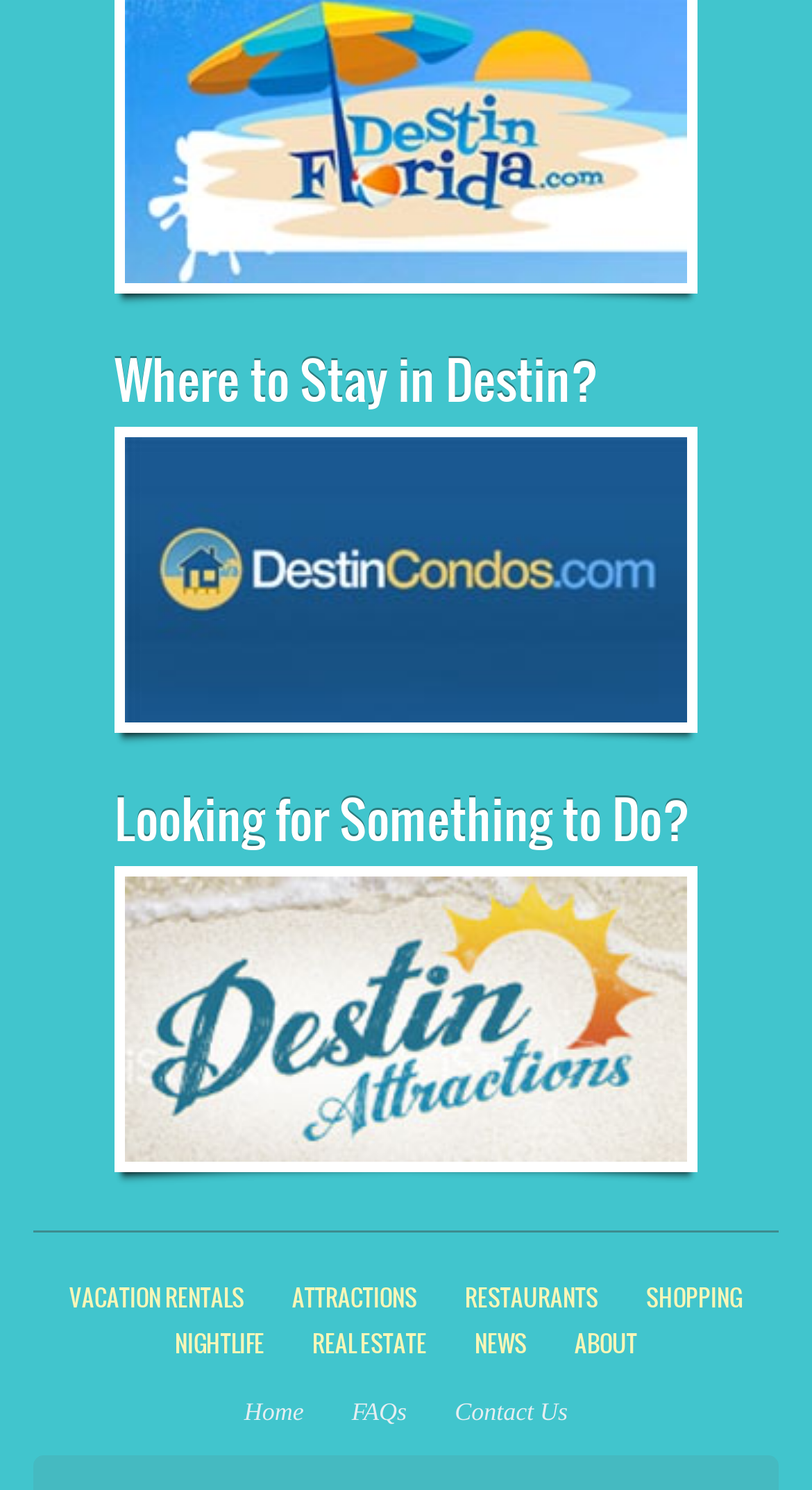Using the description "Shopping", predict the bounding box of the relevant HTML element.

[0.796, 0.856, 0.914, 0.887]